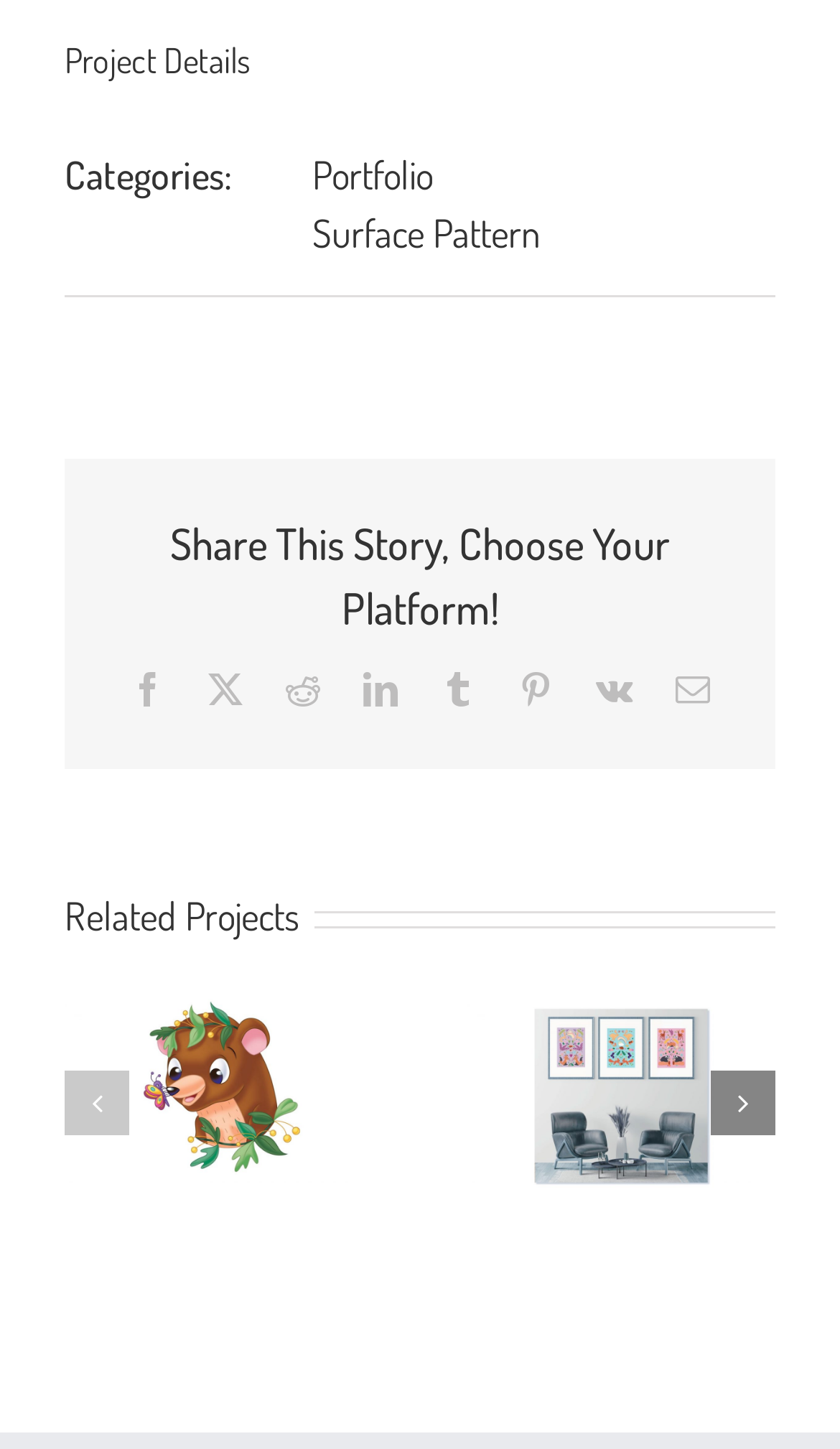Specify the bounding box coordinates of the element's region that should be clicked to achieve the following instruction: "View project details". The bounding box coordinates consist of four float numbers between 0 and 1, in the format [left, top, right, bottom].

[0.077, 0.024, 0.923, 0.06]